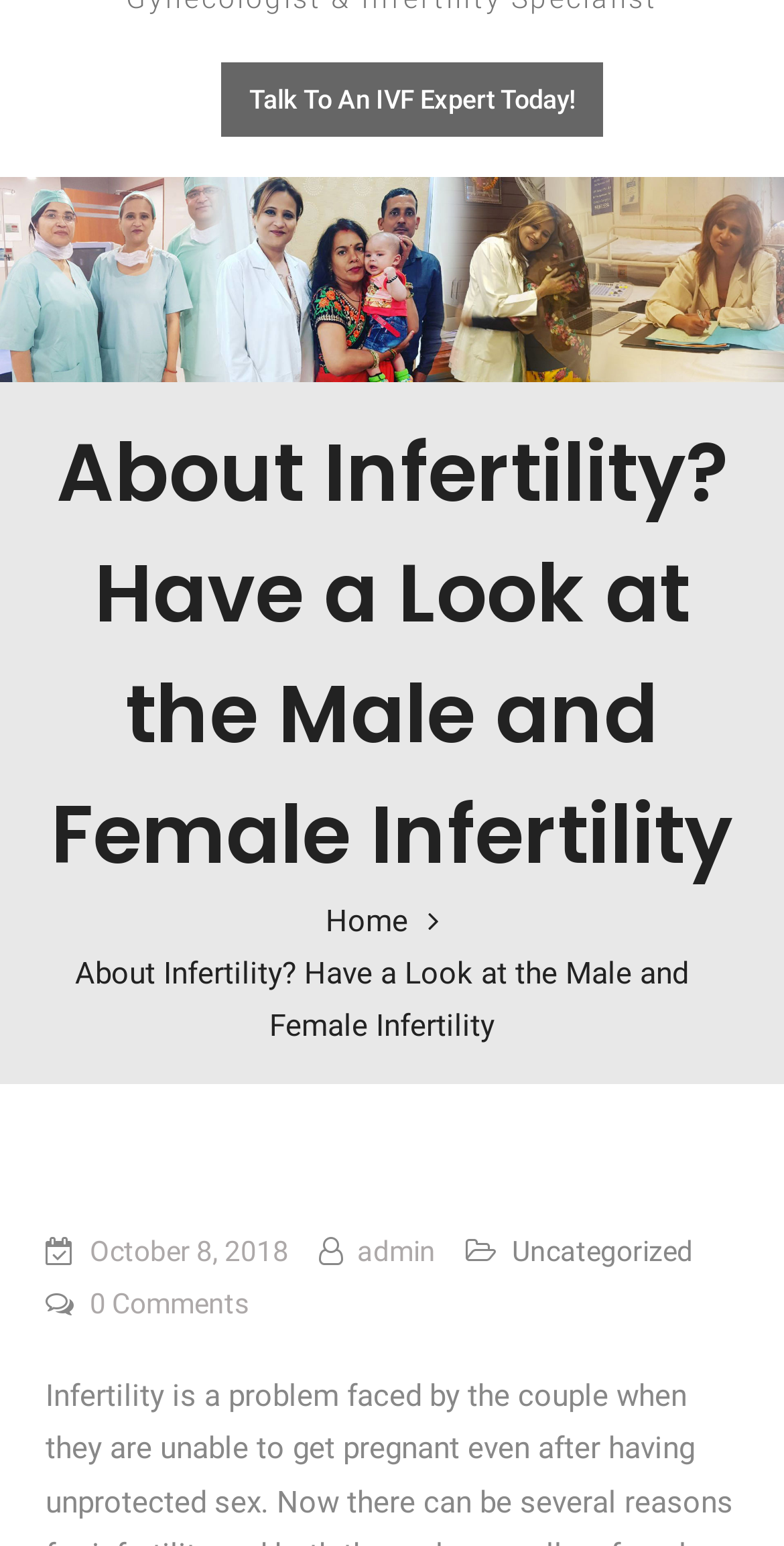Find and provide the bounding box coordinates for the UI element described here: "0 Comments". The coordinates should be given as four float numbers between 0 and 1: [left, top, right, bottom].

[0.115, 0.832, 0.317, 0.853]